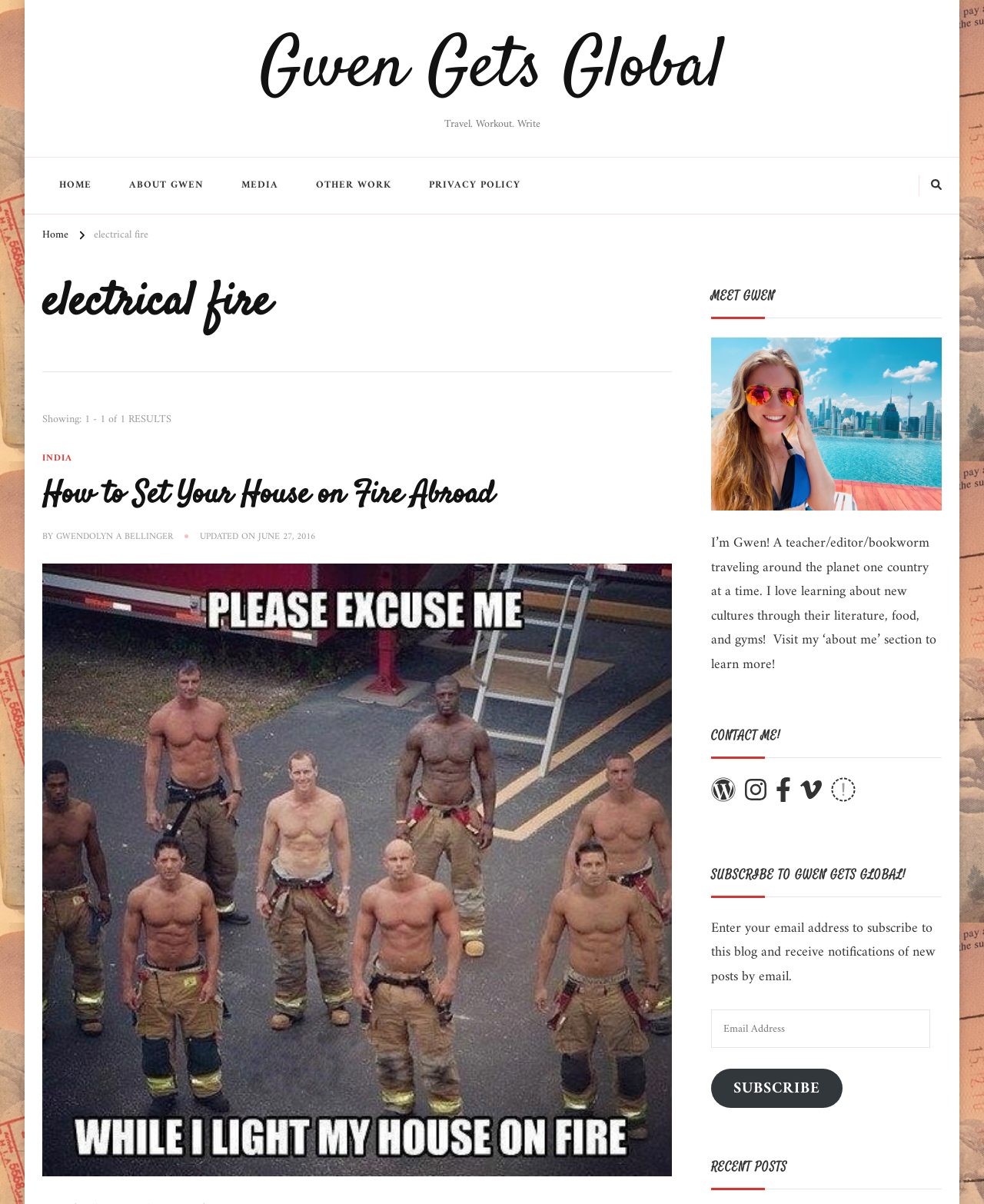Please identify the bounding box coordinates of the area that needs to be clicked to fulfill the following instruction: "go to home page."

[0.043, 0.137, 0.11, 0.171]